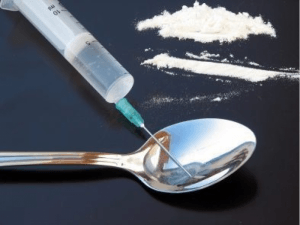Explain what is happening in the image with as much detail as possible.

The image captures a stark and powerful depiction of drug use, featuring a syringe inserted into a shiny spoon next to a small pile of a white powder, which represents illicit substances, likely heroin. This visual emphasizes the dangerous intersection of addiction and substance abuse, highlighting the methods by which these drugs are consumed. The spoon serves as a chilling reminder of the potential for addiction's grip on individuals, particularly as discussed in recent forums on heroin and opiate use, where former gang member and motivational speaker Michael DeLeon spoke about the epidemic of drug addiction. His insights focus on how societal factors, such as the influence of pharmaceutical companies and the normalization of drug culture, contribute to the ongoing crisis.